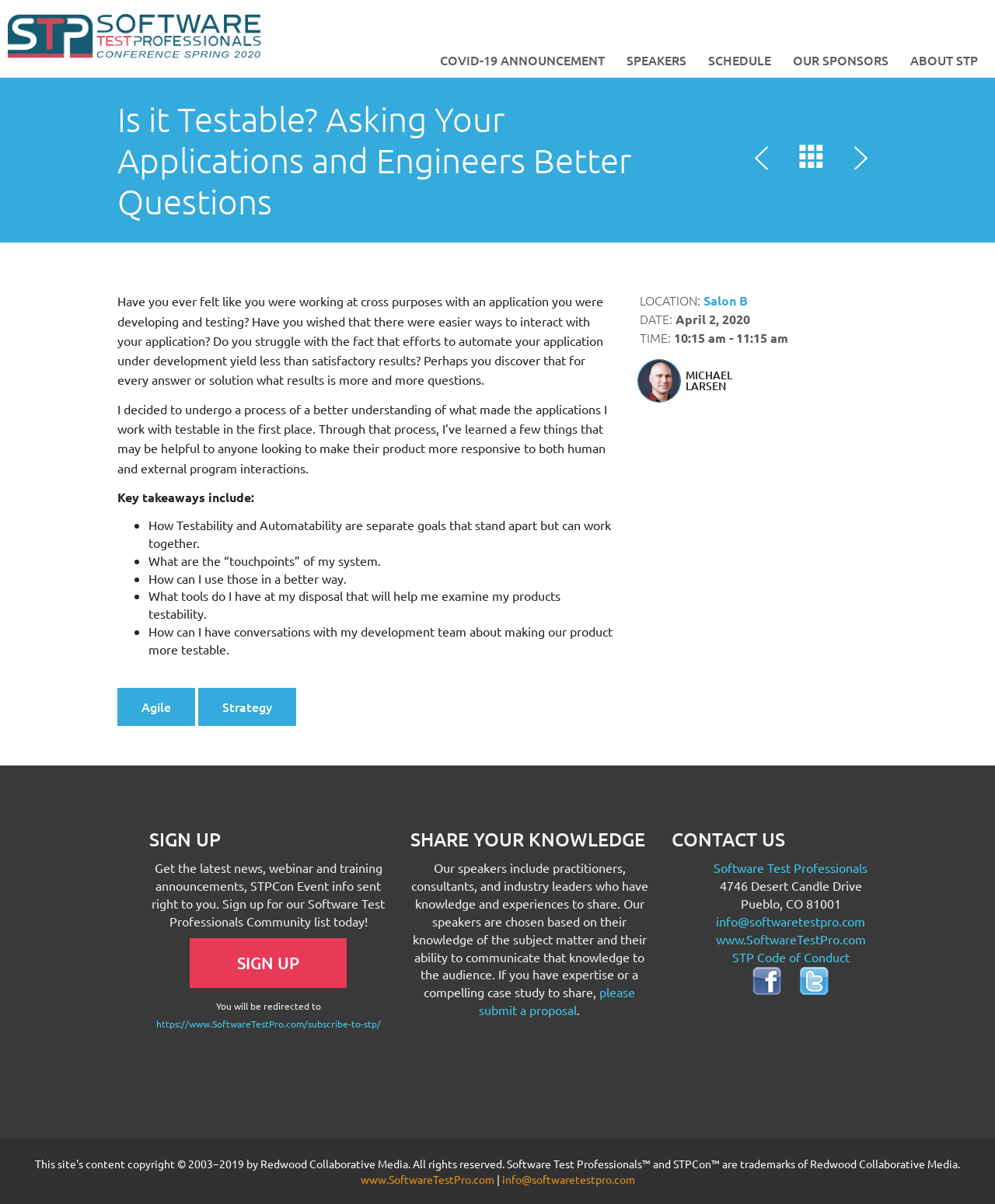Can you look at the image and give a comprehensive answer to the question:
What is the date of the presentation?

The date of the presentation is mentioned as 'April 2, 2020' which is the specific date when the presentation will take place.